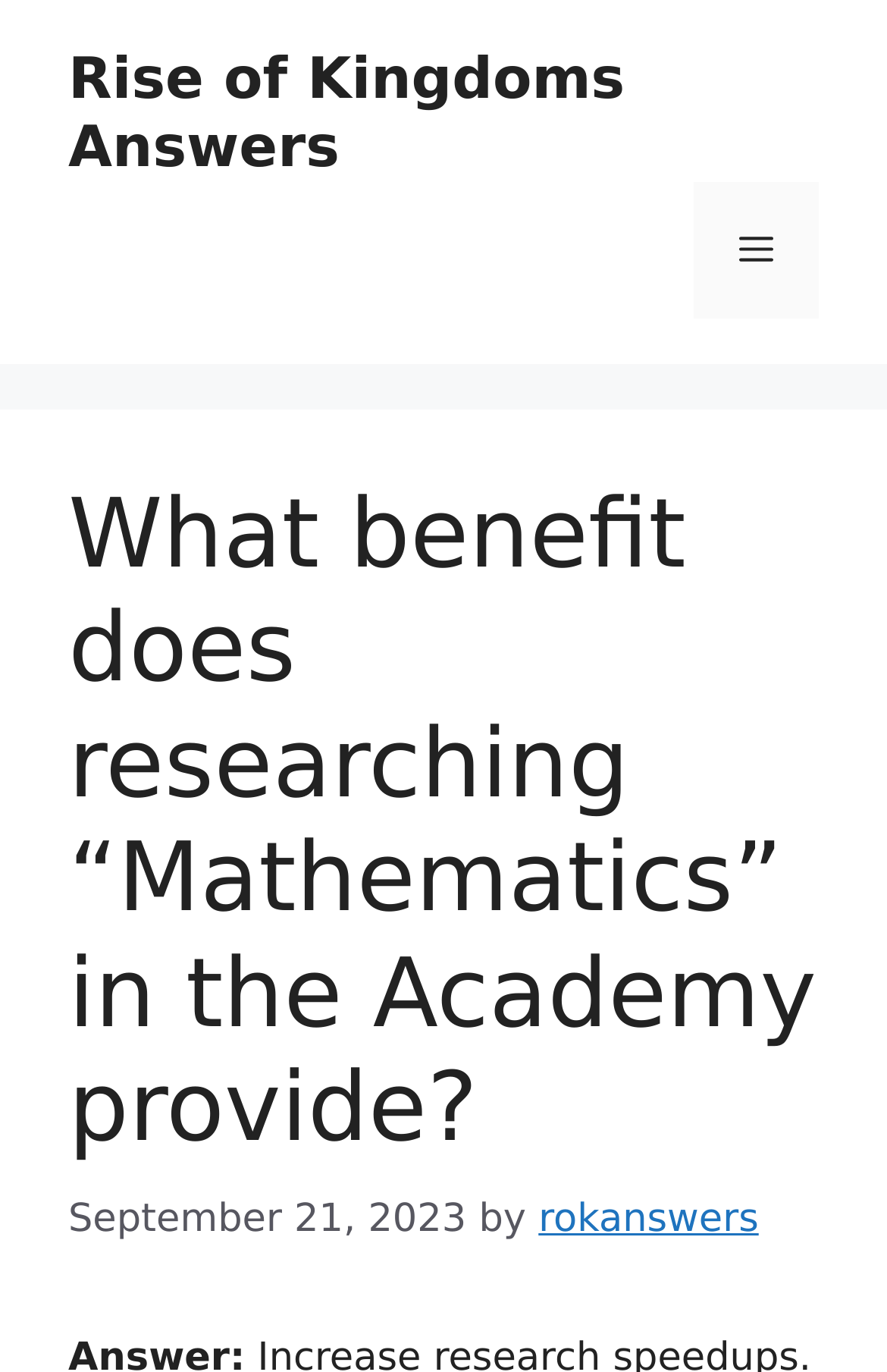Use a single word or phrase to answer the question: 
What is the name of the website?

Rise of Kingdoms Answers